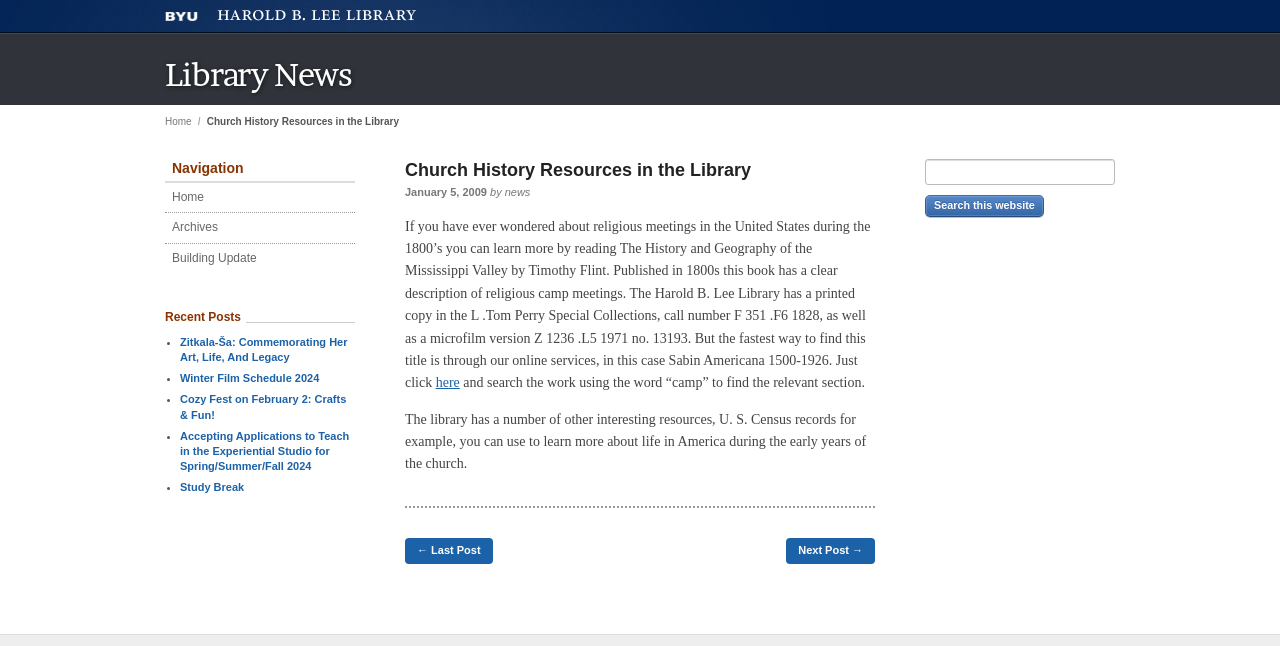Show the bounding box coordinates of the region that should be clicked to follow the instruction: "Click on the 'Next Post →' link."

[0.614, 0.833, 0.684, 0.873]